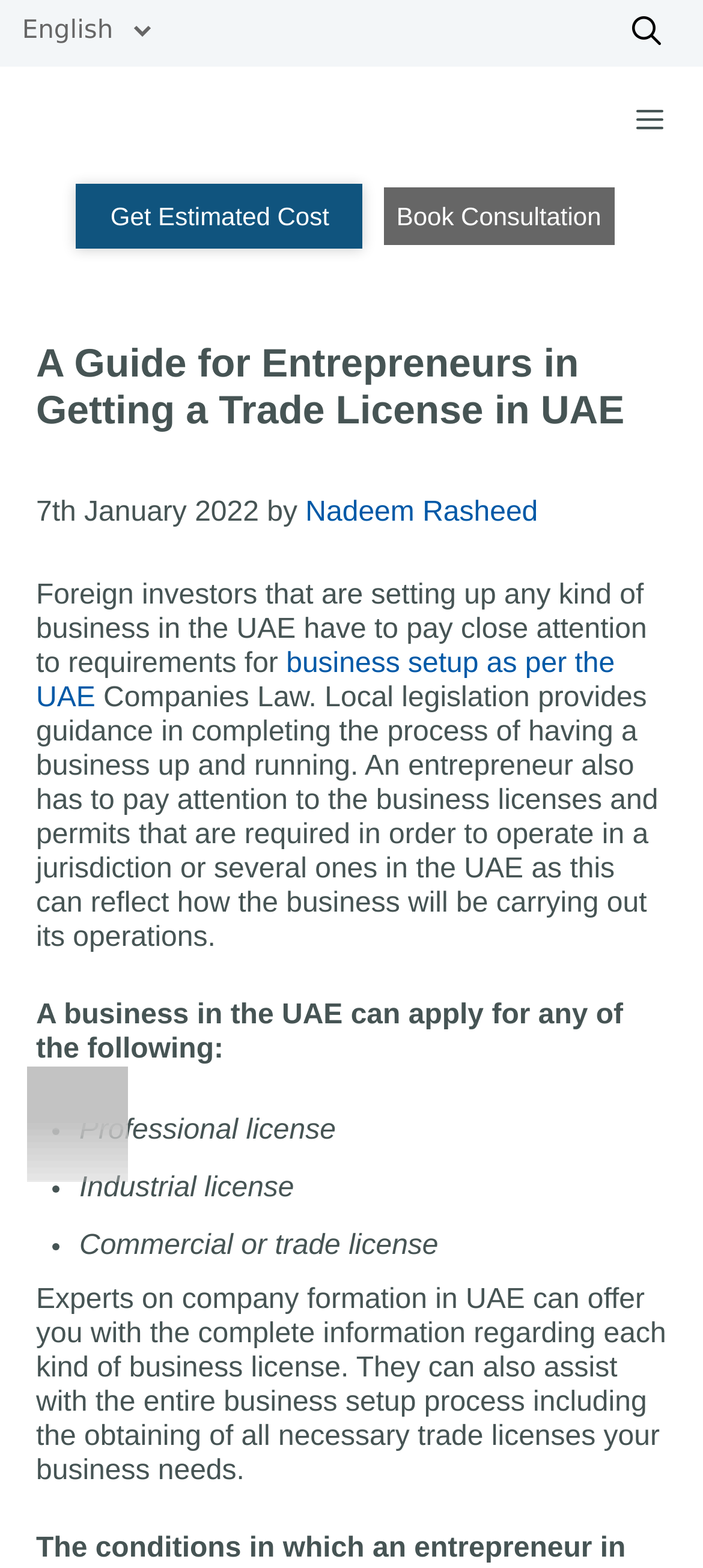Who is the author of the article on the webpage?
Refer to the screenshot and answer in one word or phrase.

Nadeem Rasheed